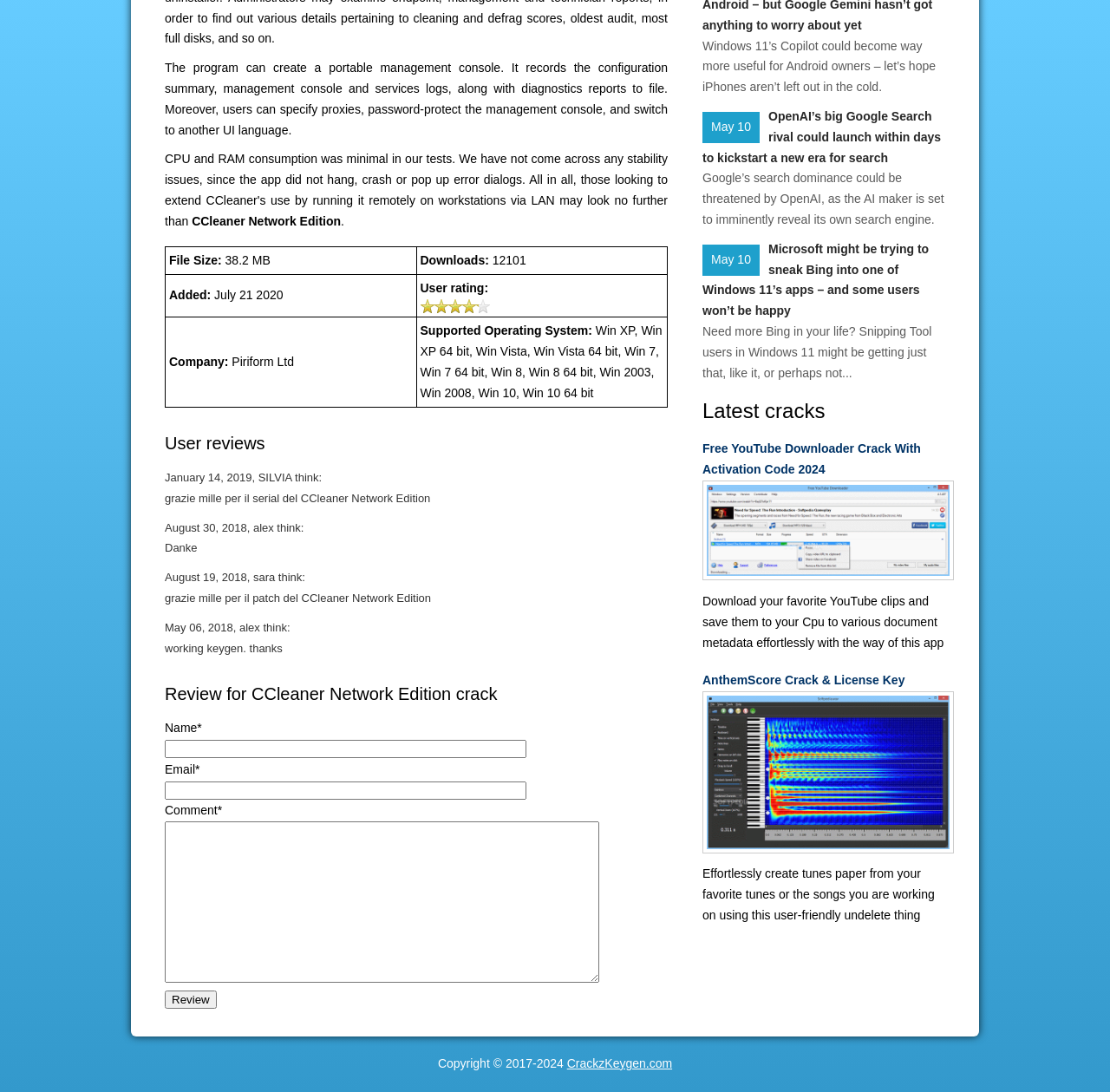Could you provide the bounding box coordinates for the portion of the screen to click to complete this instruction: "Read user reviews"?

[0.148, 0.397, 0.602, 0.416]